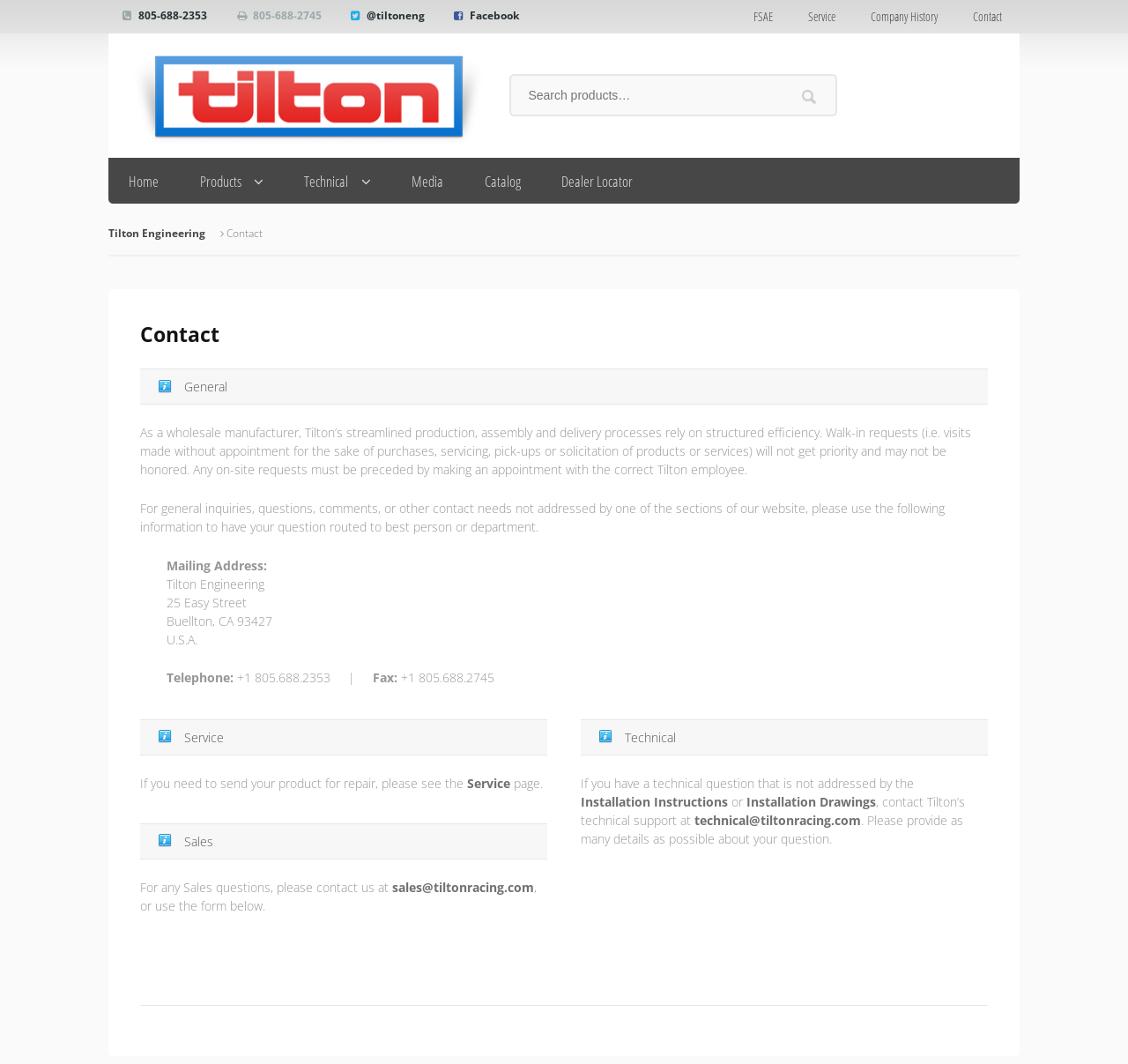How can I contact the sales team?
Refer to the image and answer the question using a single word or phrase.

sales@tiltonracing.com